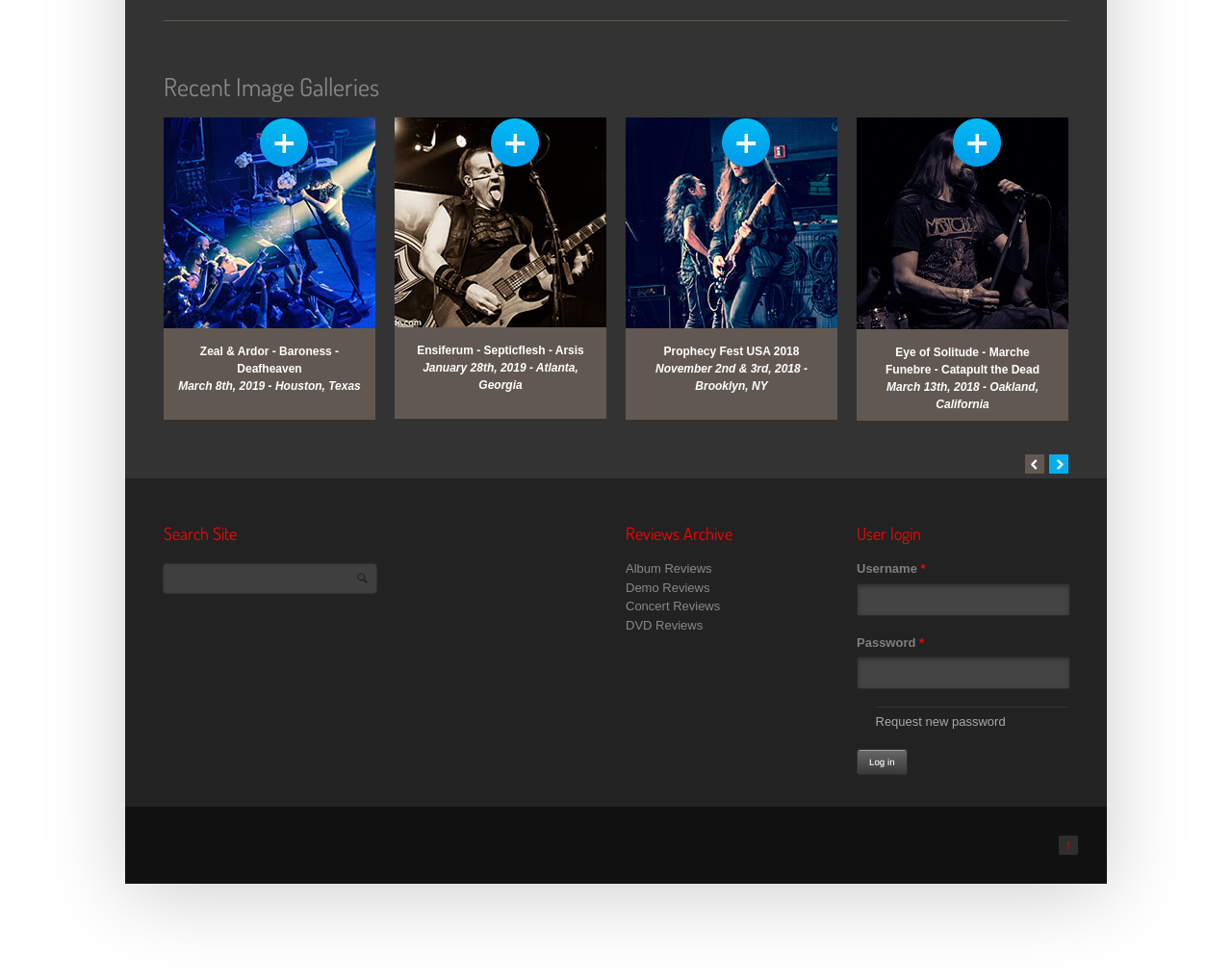Please identify the bounding box coordinates of the clickable area that will allow you to execute the instruction: "View Album Reviews".

[0.508, 0.573, 0.578, 0.588]